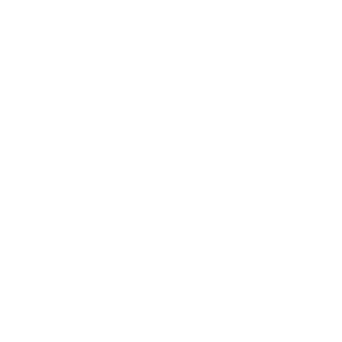Identify and describe all the elements present in the image.

This image represents the logo for the "On the market" link, visually serving as a graphic element associated with property listings and services. It likely embodies concepts related to real estate, indicating a platform where users can find properties available for sale or rent. The logo's design suggests a professional and approachable service, intended to attract potential buyers and renters looking for reliable housing options.